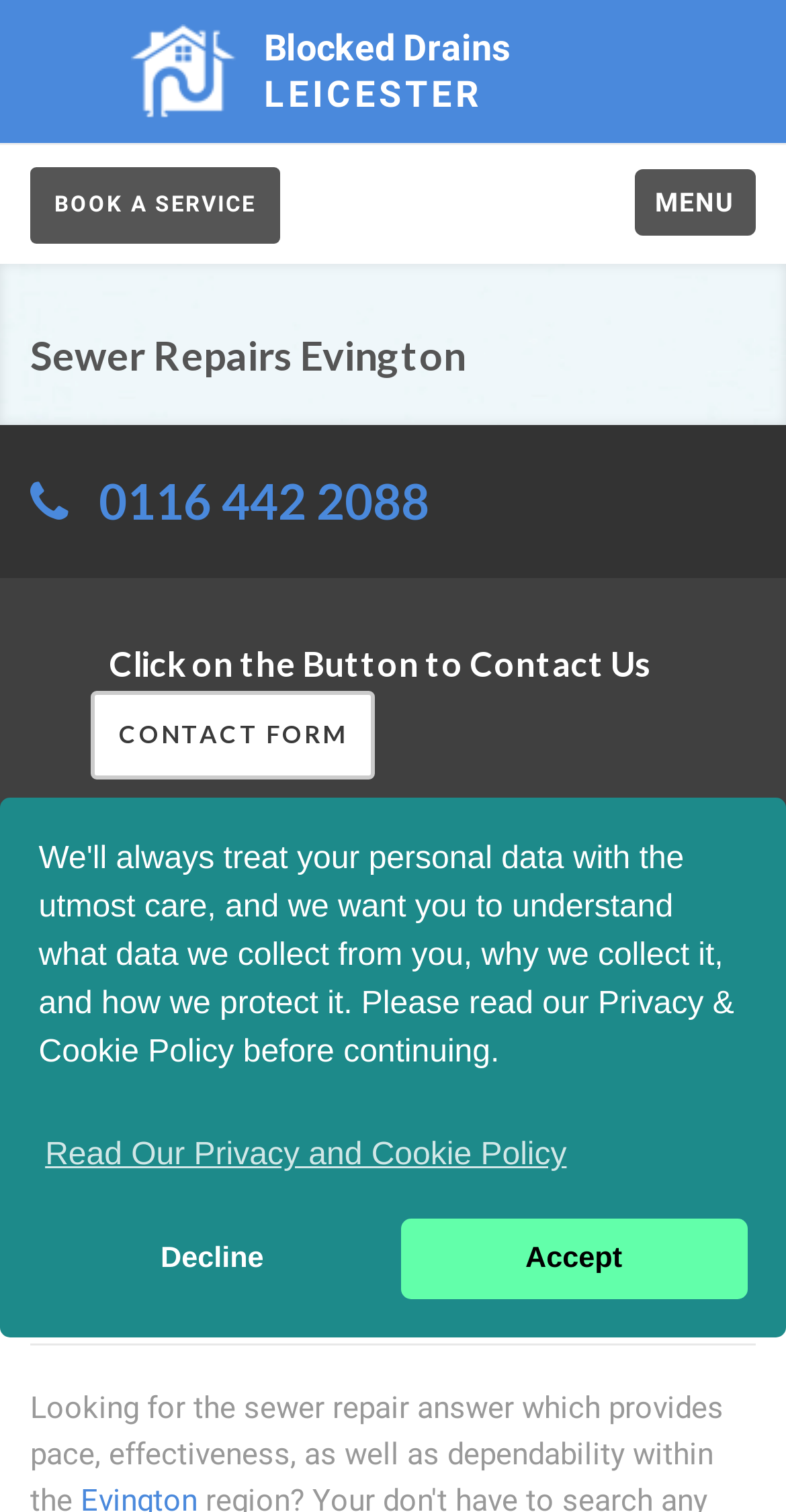Locate the bounding box coordinates of the clickable region necessary to complete the following instruction: "Click the Blocked Drains Leicester Logo". Provide the coordinates in the format of four float numbers between 0 and 1, i.e., [left, top, right, bottom].

[0.167, 0.016, 0.305, 0.079]